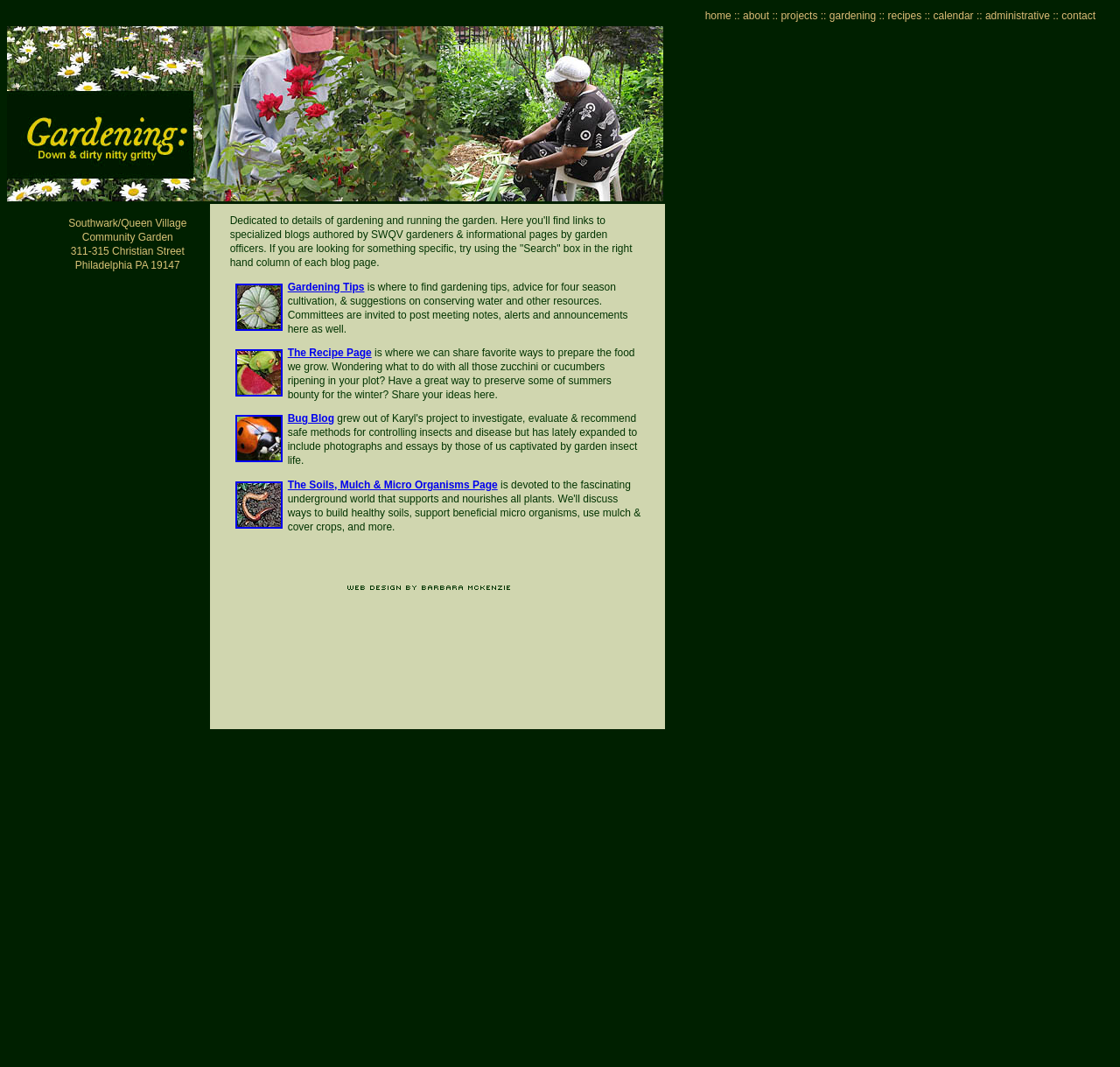Describe all the significant parts and information present on the webpage.

The webpage is about the Southwark-Queen Village Community Garden, specifically focused on gardening and running the garden. At the top, there is a navigation menu with links to various pages, including "home", "about", "projects", "gardening", "recipes", "calendar", "administrative", and "contact". 

To the left of the navigation menu, there is a large image with the title "SWQV Community Garden Contact Us". Below this image, there is a section with the community garden's address, "Southwark/Queen Village, 311-315 Christian Street, Philadelphia PA 19147".

The main content of the page is divided into sections, each with a brief description and links to related blogs or pages. The first section is about gardening tips, with a link to a blog page and an image of a person named "grant". The second section is about recipes, with a link to a recipe page and an image of a plate of food. The third section is about a bug blog, with multiple images of "grant" and a link to the blog page. The fourth section is about soils, mulch, and microorganisms, with a link to a related page.

At the bottom of the page, there is a credit for the web design, with a link to the designer's page and an image of the designer's logo.